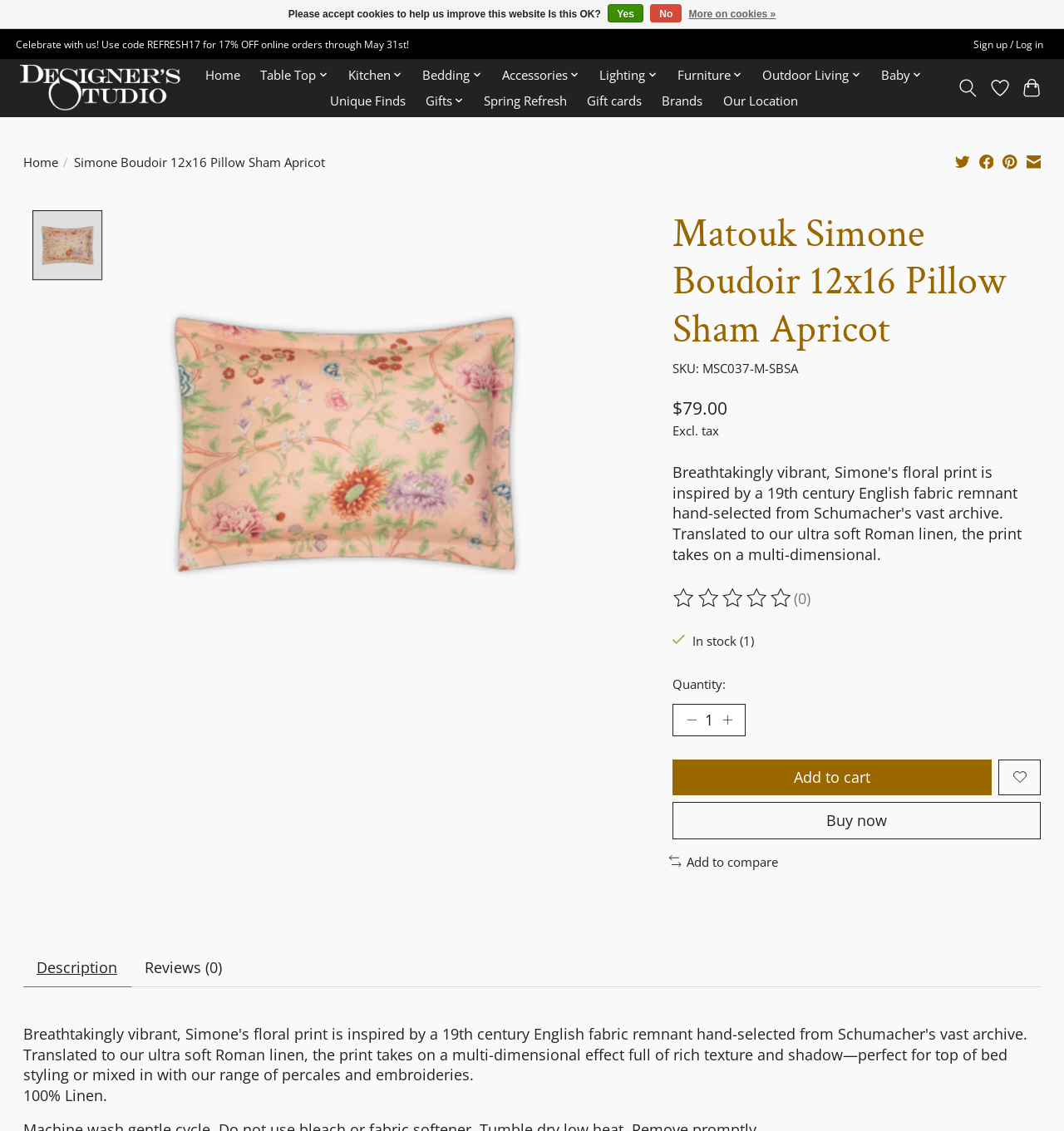Answer the following query concisely with a single word or phrase:
Is the product in stock?

Yes